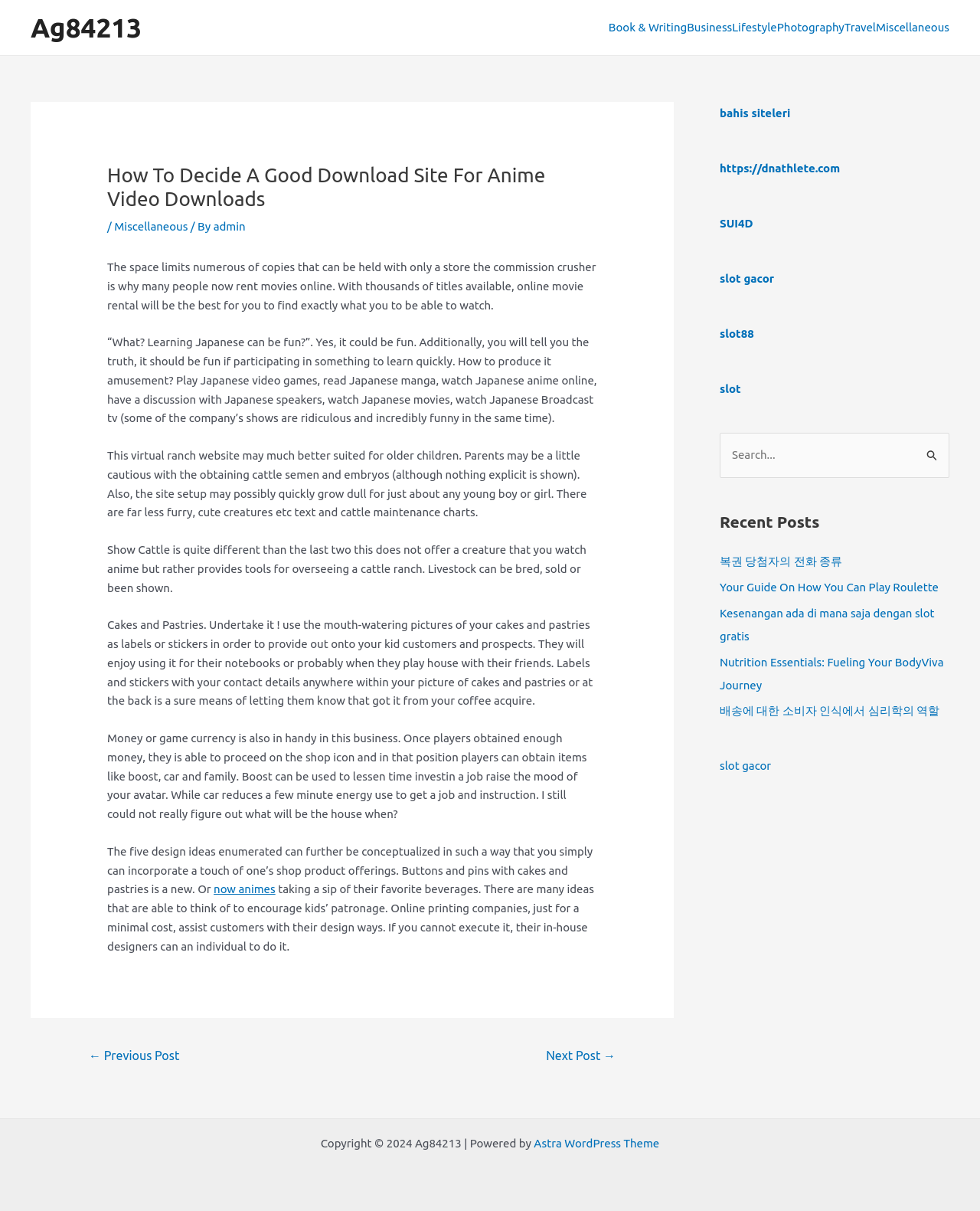Determine the bounding box coordinates for the area that should be clicked to carry out the following instruction: "Visit the 'now animes' website".

[0.218, 0.729, 0.281, 0.74]